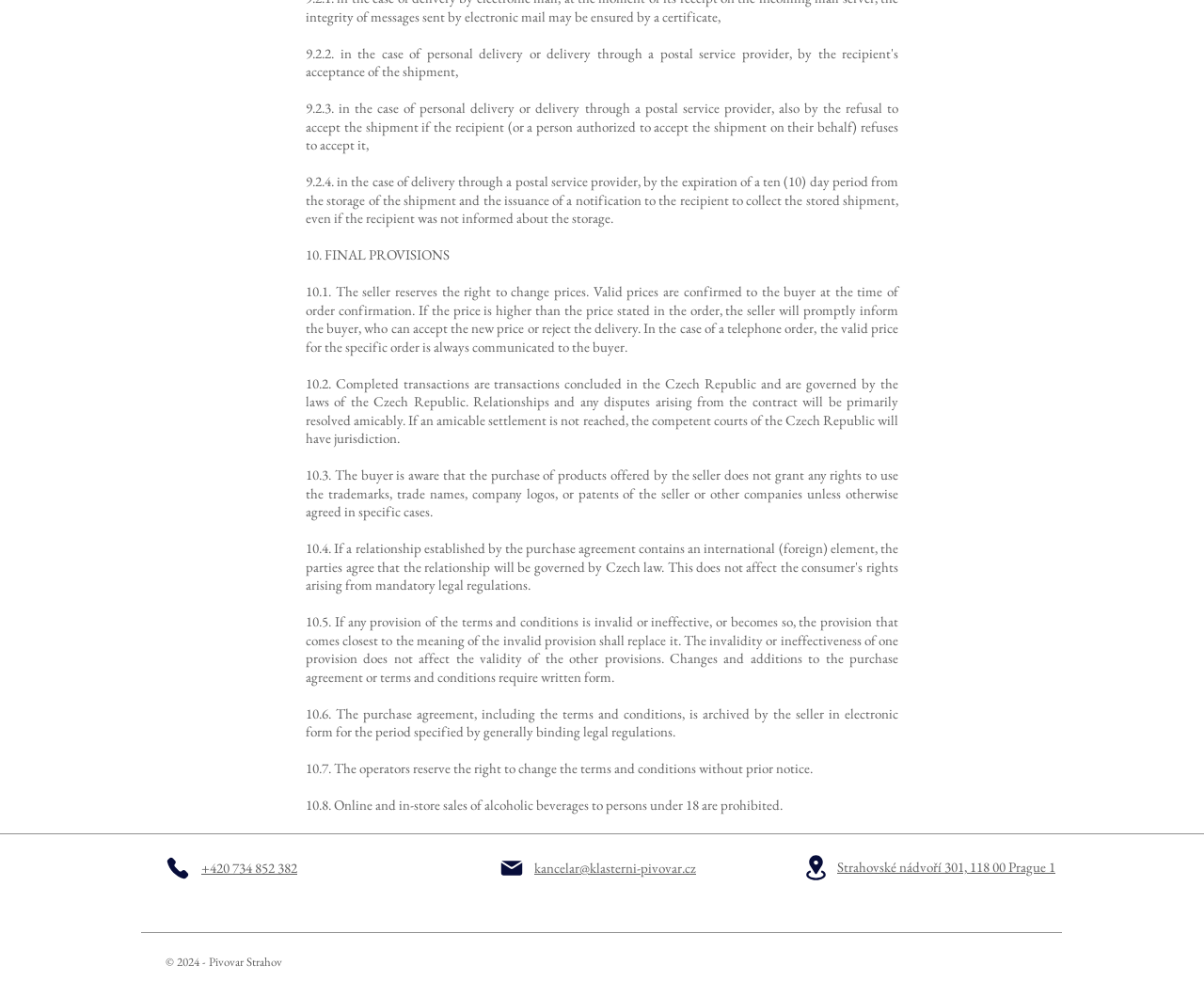Locate the bounding box of the user interface element based on this description: "Mail".

[0.415, 0.859, 0.435, 0.883]